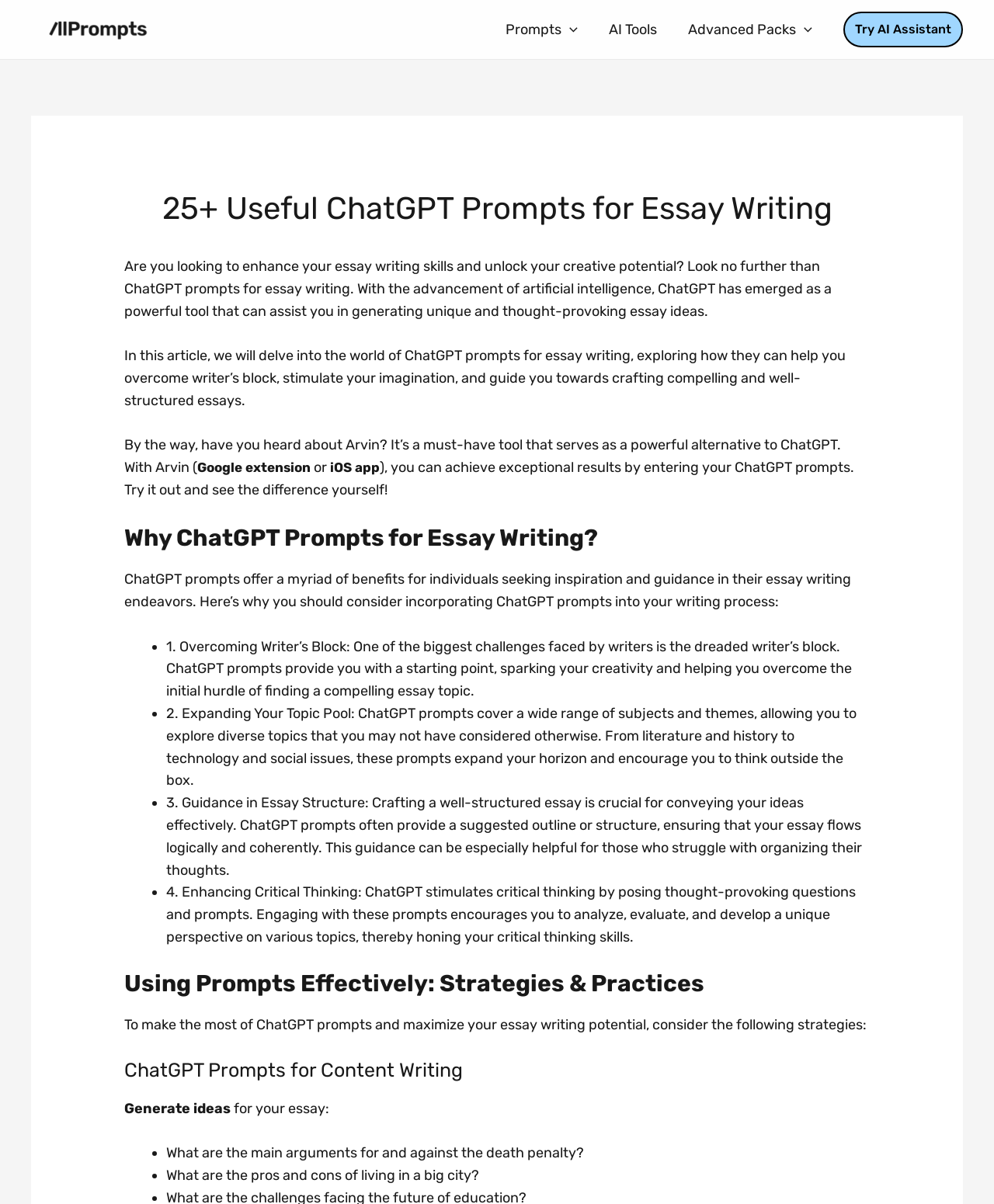Can you pinpoint the bounding box coordinates for the clickable element required for this instruction: "Toggle the 'Prompts Menu'"? The coordinates should be four float numbers between 0 and 1, i.e., [left, top, right, bottom].

[0.503, 0.005, 0.603, 0.044]